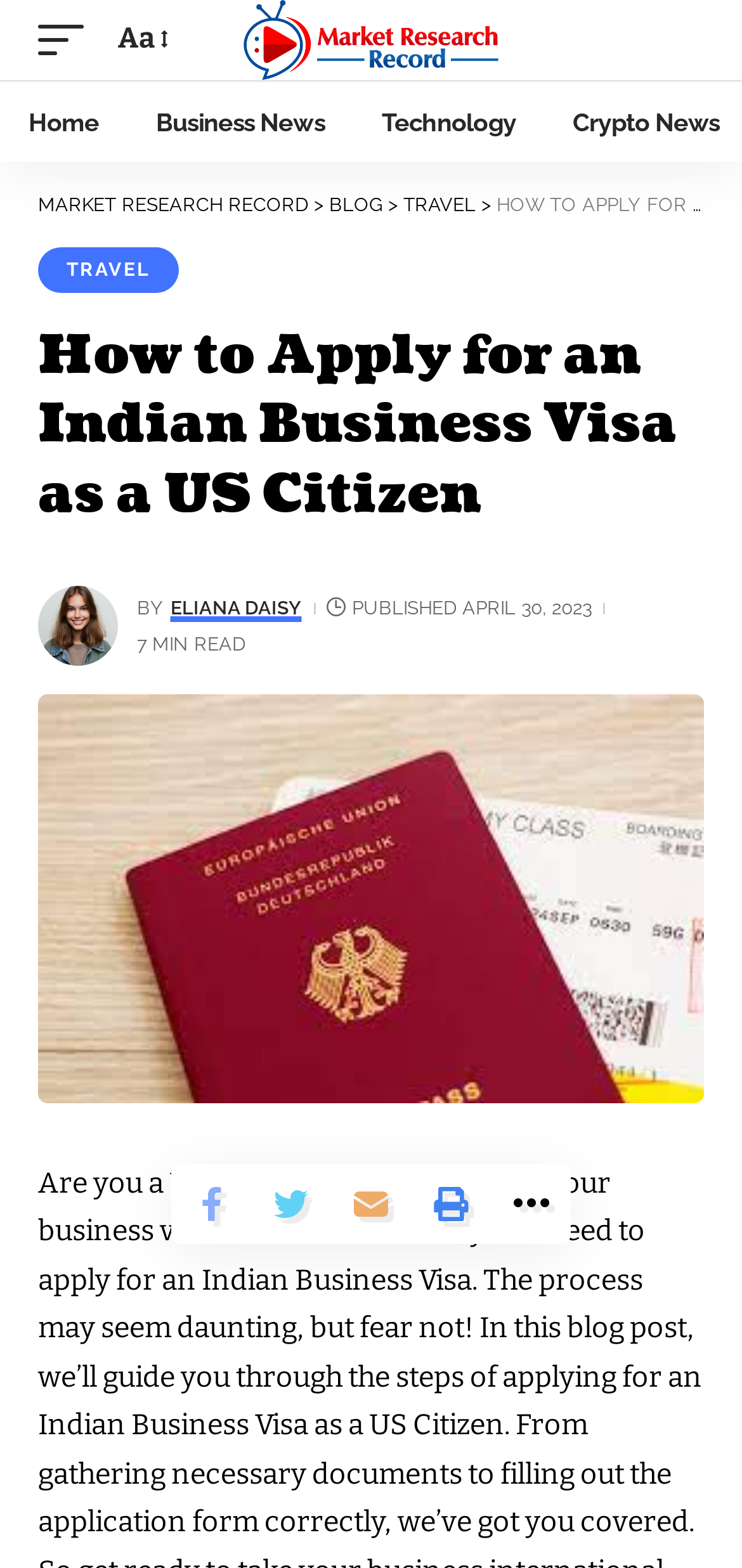Point out the bounding box coordinates of the section to click in order to follow this instruction: "Click the 'Technology' link".

[0.476, 0.052, 0.733, 0.103]